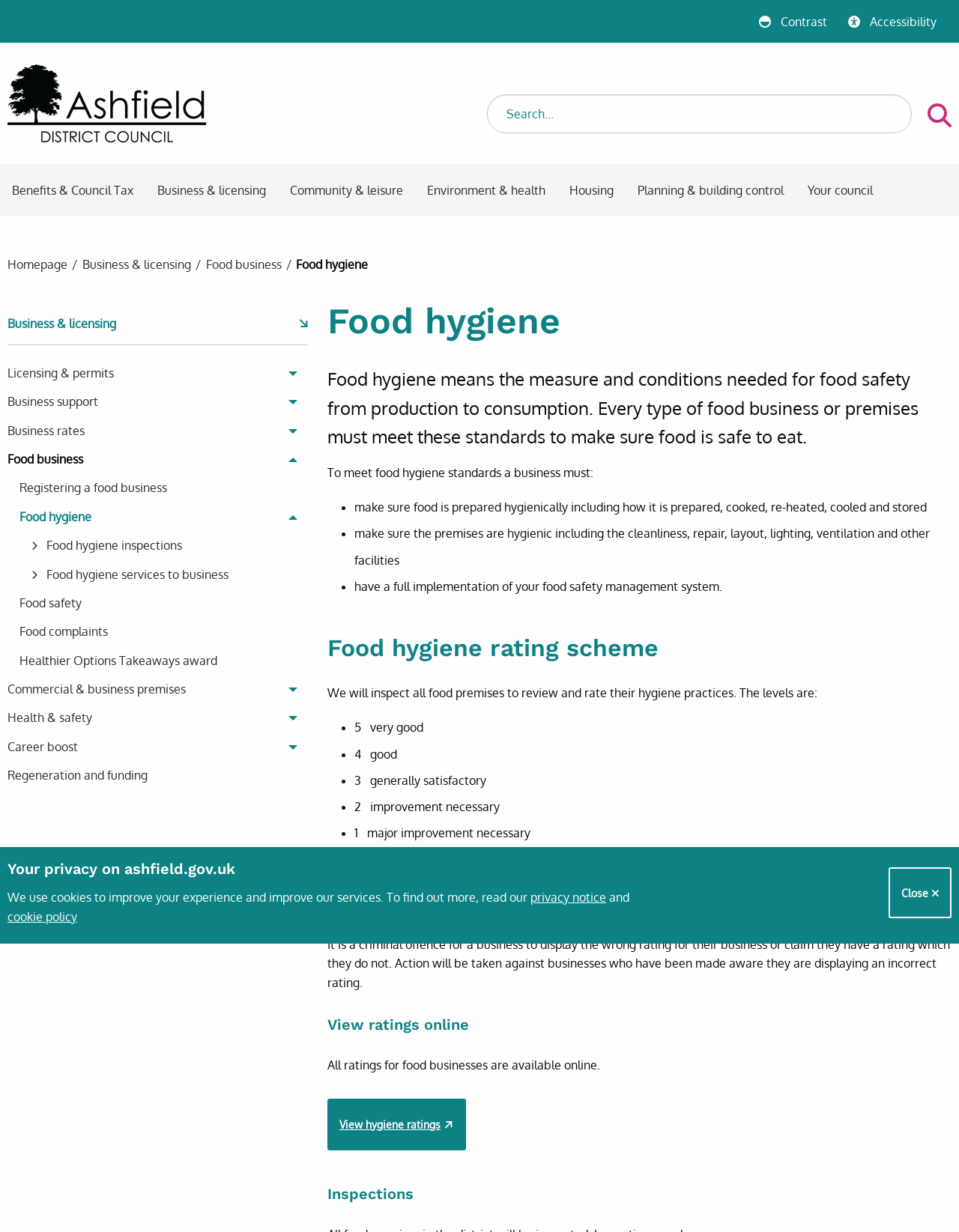Offer a detailed explanation of the webpage layout and contents.

The webpage is about food hygiene, specifically providing information on view ratings and appeal decisions related to food businesses. At the top of the page, there are links to change the website contrast and access the accessibility features. Below that, there is a search bar with a submit button, allowing users to search for specific information.

The main navigation menu is located horizontally across the top of the page, with seven menu items: Benefits & Council Tax, Business & licensing, Community & leisure, Environment & health, Housing, Planning & building control, and Your council. Each menu item has a dropdown list with more specific options.

Below the navigation menu, there is a breadcrumb navigation section, showing the current location within the website's hierarchy. It starts with the homepage, then Business & licensing, followed by Food business, and finally Food hygiene.

On the left side of the page, there is a tree menu with multiple sections, including Licensing & permits, Business support, Business rates, Food business, Commercial & business premises, Health & safety, and Career boost. Each section has sub-items that can be expanded to show more information.

The main content of the page is divided into two sections. The first section has a heading "Food hygiene" and provides a brief introduction to what food hygiene means and its importance. The second section lists the standards that a food business must meet to ensure food safety, including preparing food hygienically and maintaining a clean and well-maintained premises.

There are no images on the page, but there are several links and buttons that allow users to navigate and access more information.